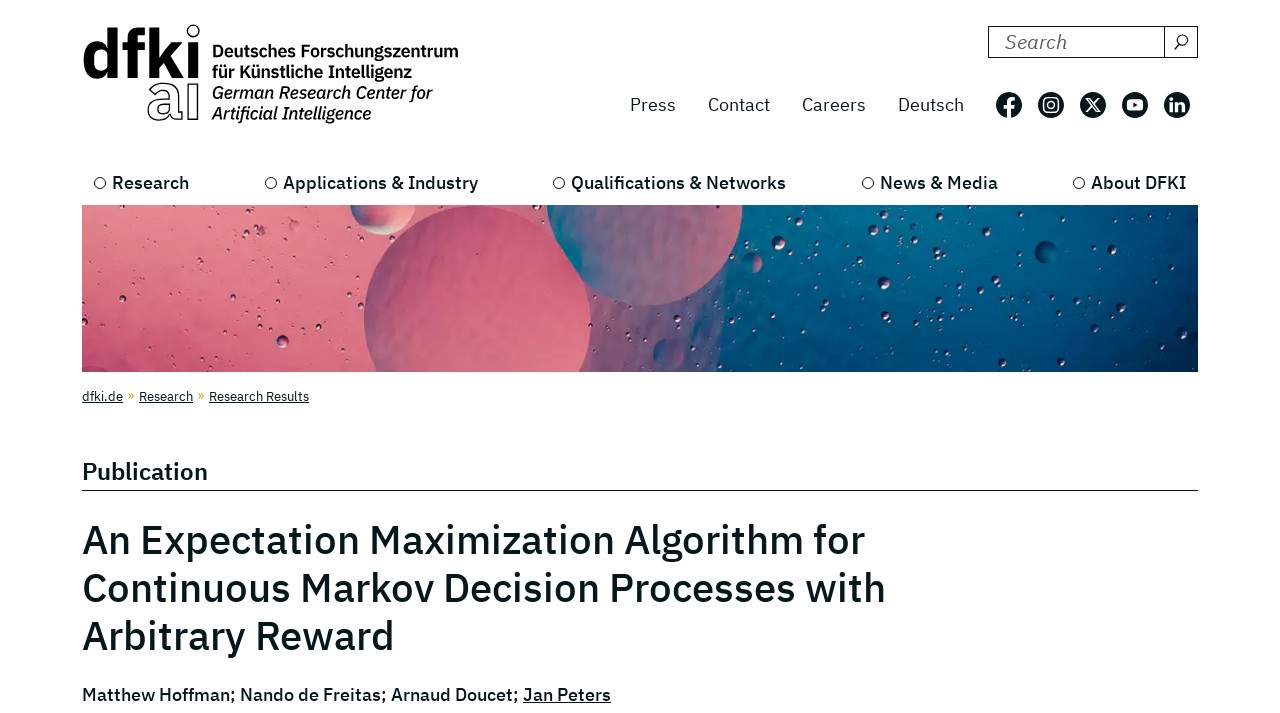Highlight the bounding box coordinates of the element you need to click to perform the following instruction: "Visit the Deutsches Forschungszentrum für Künstliche Intelligenz website."

[0.064, 0.034, 0.365, 0.18]